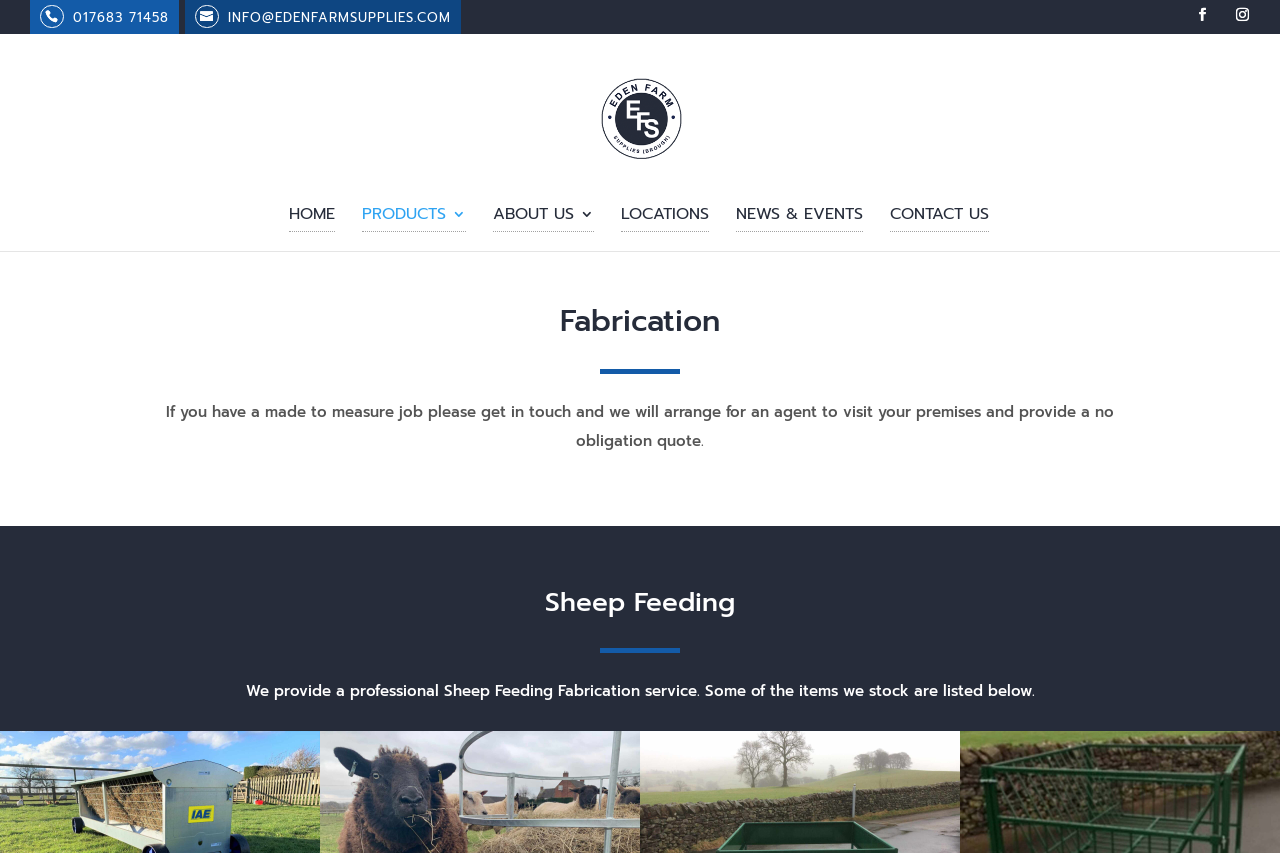Please identify the bounding box coordinates of the area that needs to be clicked to fulfill the following instruction: "Call the phone number."

[0.057, 0.009, 0.132, 0.032]